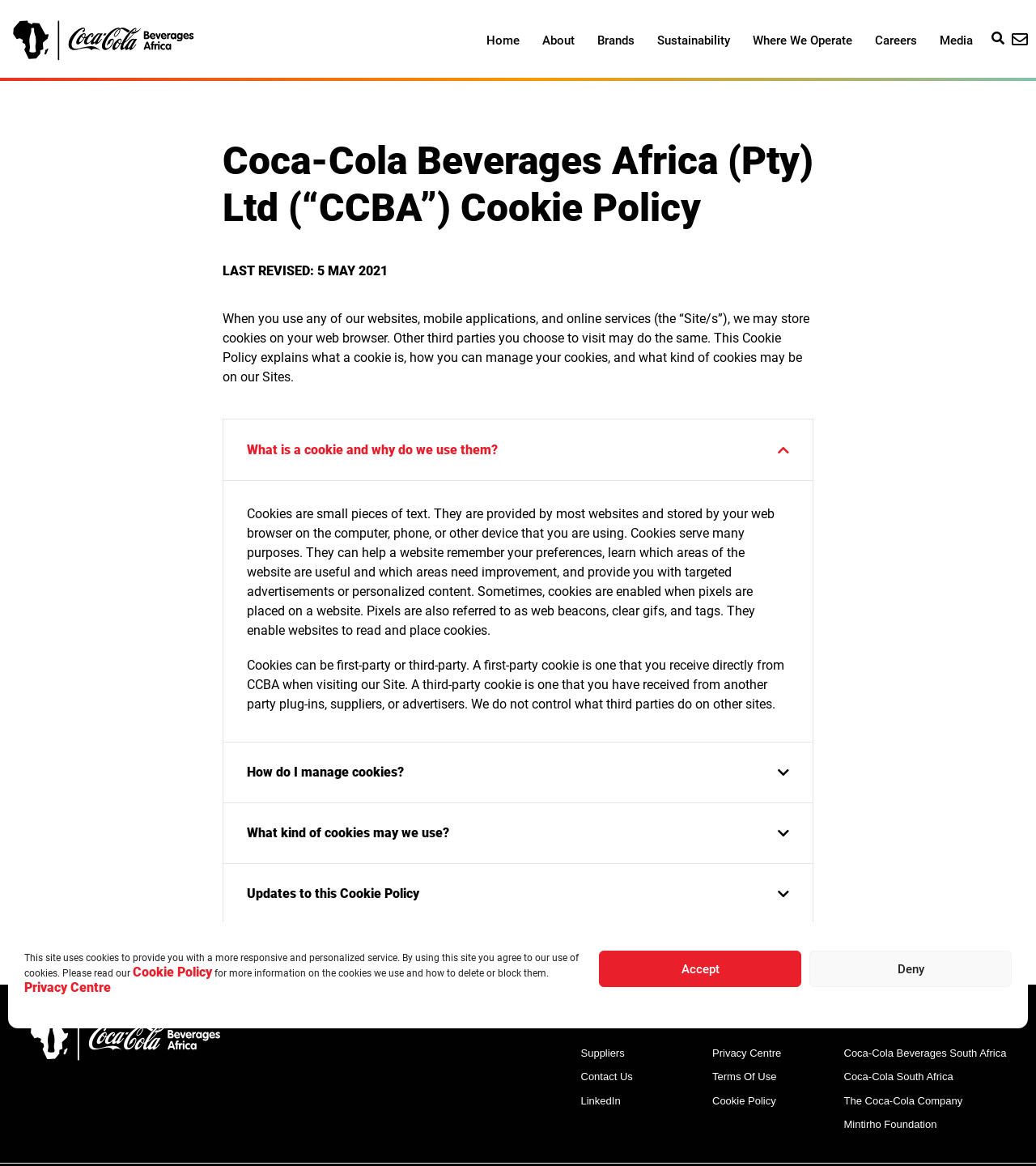Please find the bounding box coordinates of the element that must be clicked to perform the given instruction: "Click the Suppliers link". The coordinates should be four float numbers from 0 to 1, i.e., [left, top, right, bottom].

[0.561, 0.896, 0.688, 0.91]